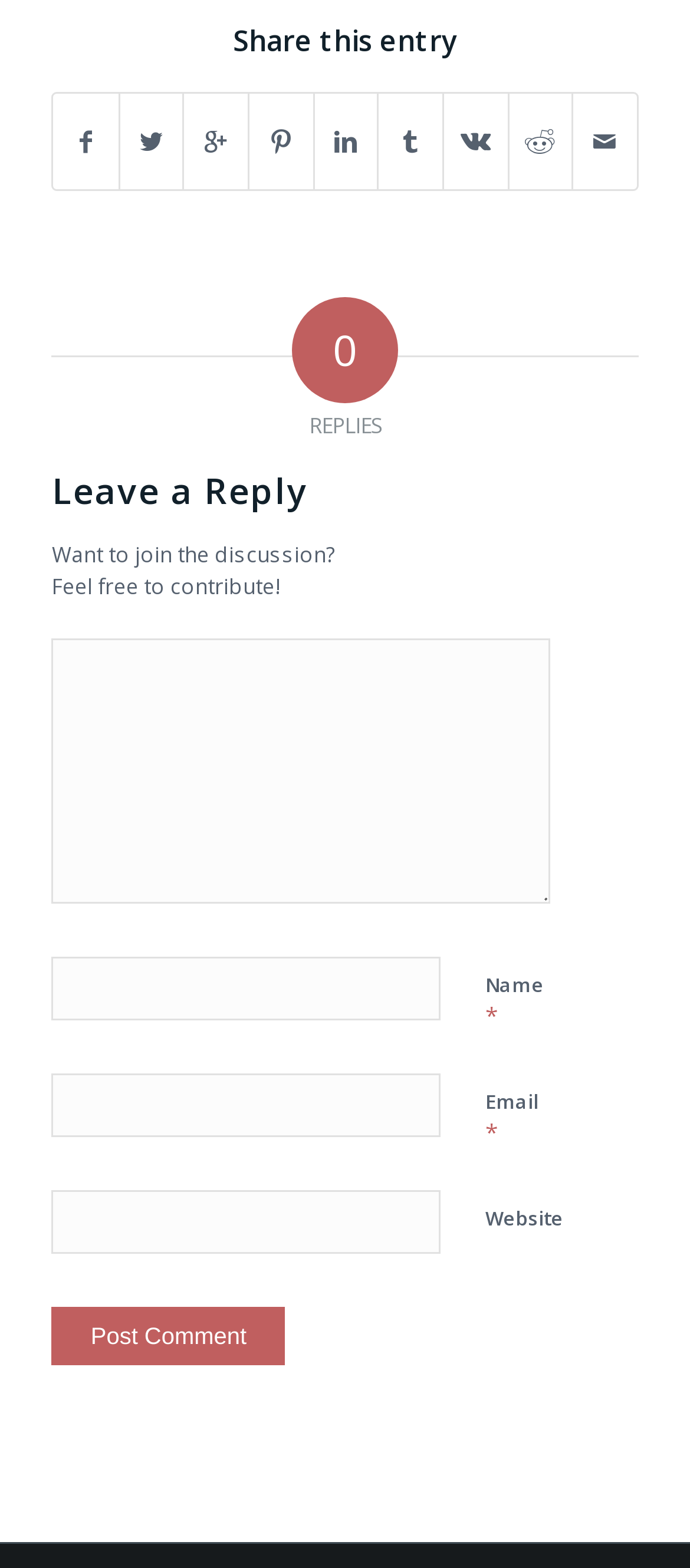Find the bounding box coordinates of the clickable area required to complete the following action: "Enter your name".

[0.075, 0.61, 0.639, 0.651]